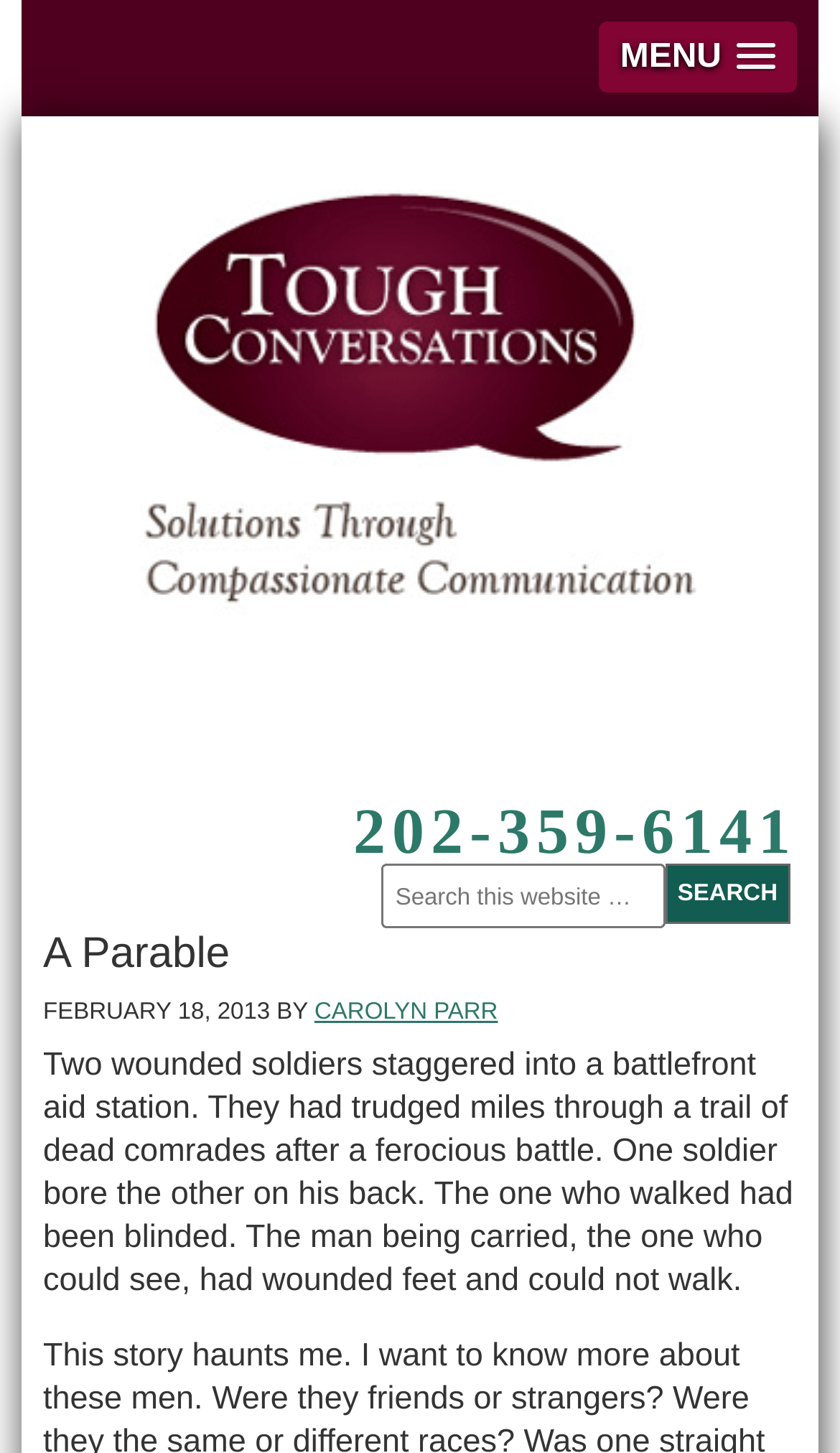What is the date of the article?
Please provide a comprehensive and detailed answer to the question.

I found the date by looking at the time element with the text 'FEBRUARY 18, 2013' which is located below the article title and author's name.